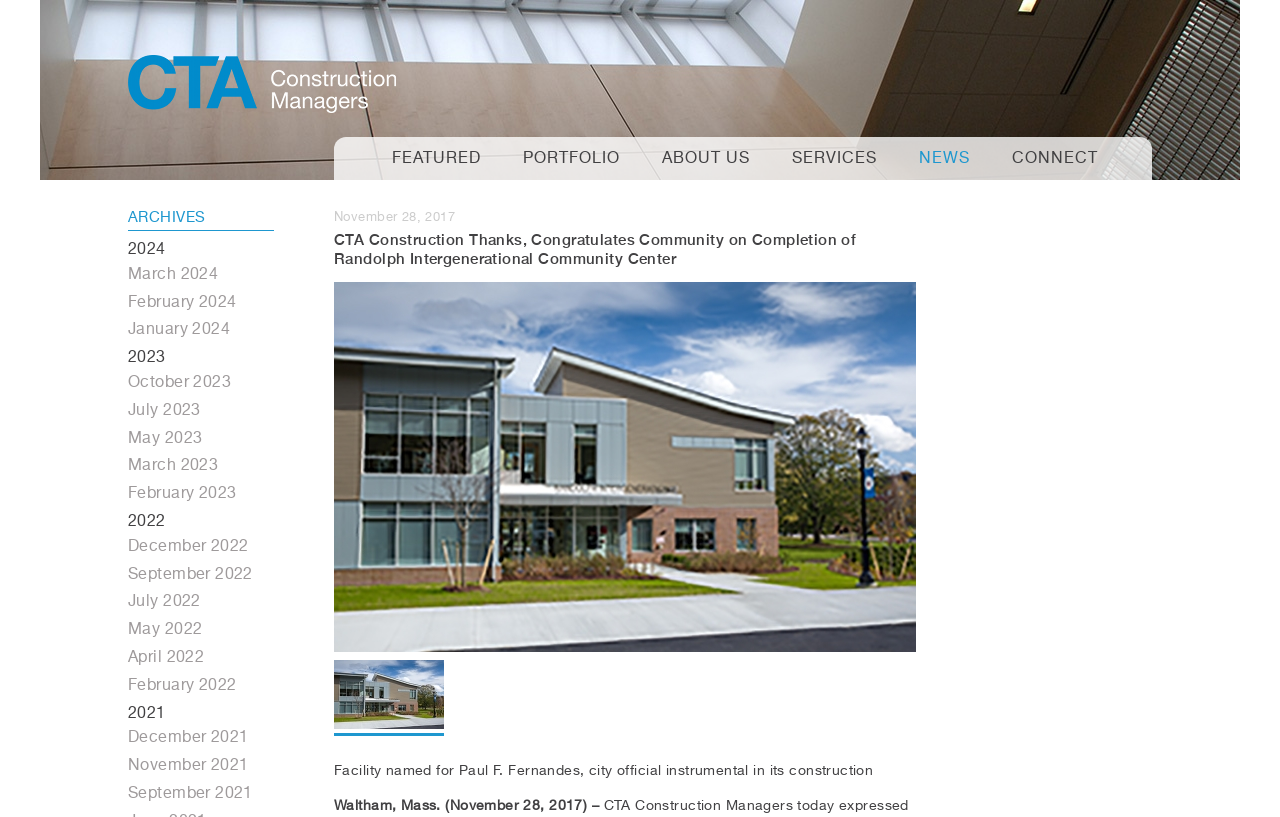Generate a thorough caption detailing the webpage content.

The webpage appears to be a news article or press release from CTA Construction managers. At the top, there is a navigation menu with links to "Home", "FEATURED", "PORTFOLIO", "ABOUT US", "SERVICES", "NEWS", and "CONNECT". 

Below the navigation menu, there is a date "November 28, 2017" followed by a heading that reads "CTA Construction Thanks, Congratulates Community on Completion of Randolph Intergenerational Community Center". 

To the right of the heading, there is a large image that takes up most of the width of the page. Below the image, there is a link with no text. 

The main content of the article starts with a sentence "Facility named for Paul F. Fernandes, city official instrumental in its construction" followed by a paragraph of text that begins with "Waltham, Mass. (November 28, 2017) –". 

On the left side of the page, there is a sidebar with a heading "ARCHIVES" and a list of links to different years and months, ranging from 2024 to 2021.